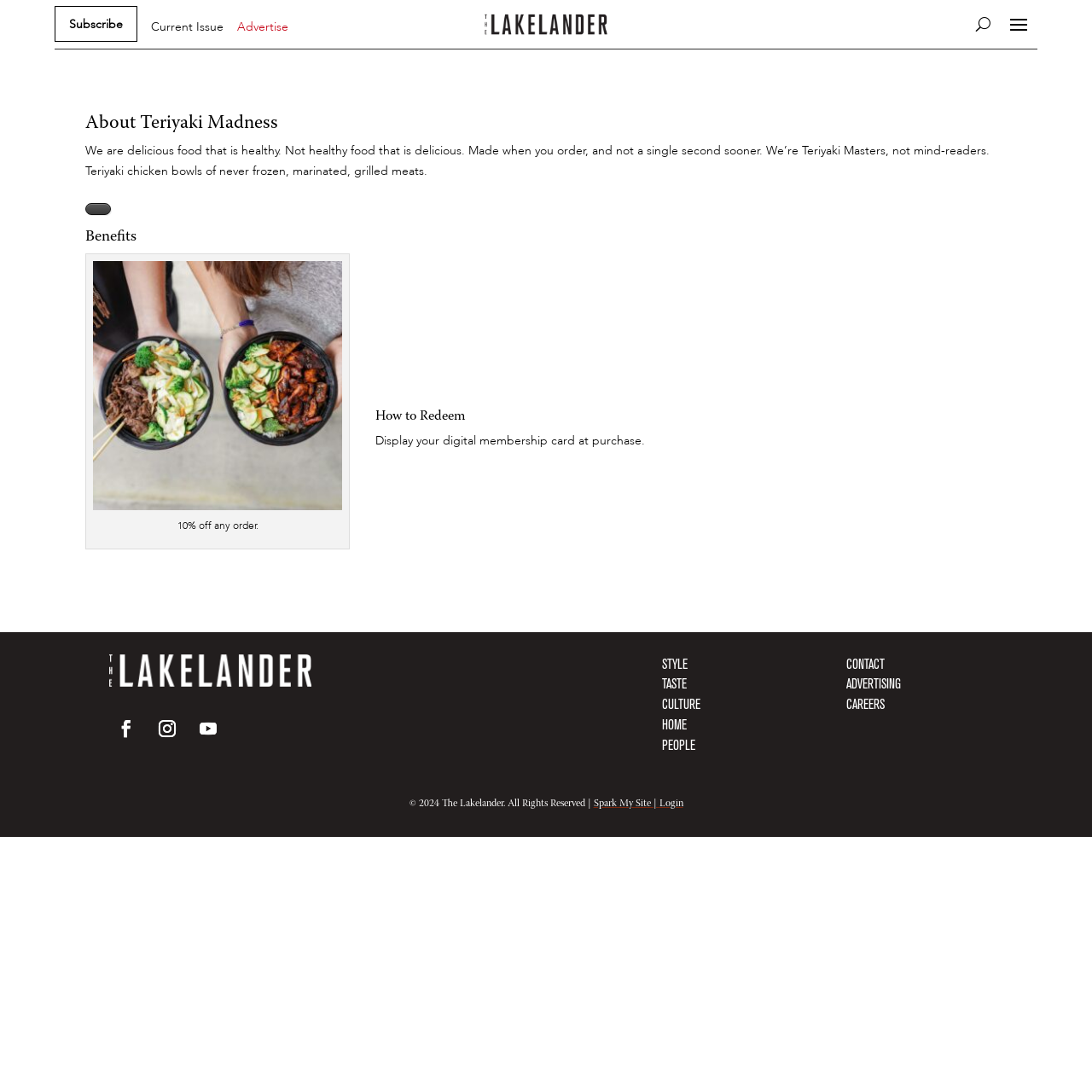Reply to the question with a single word or phrase:
How do I redeem my digital membership card?

Display at purchase